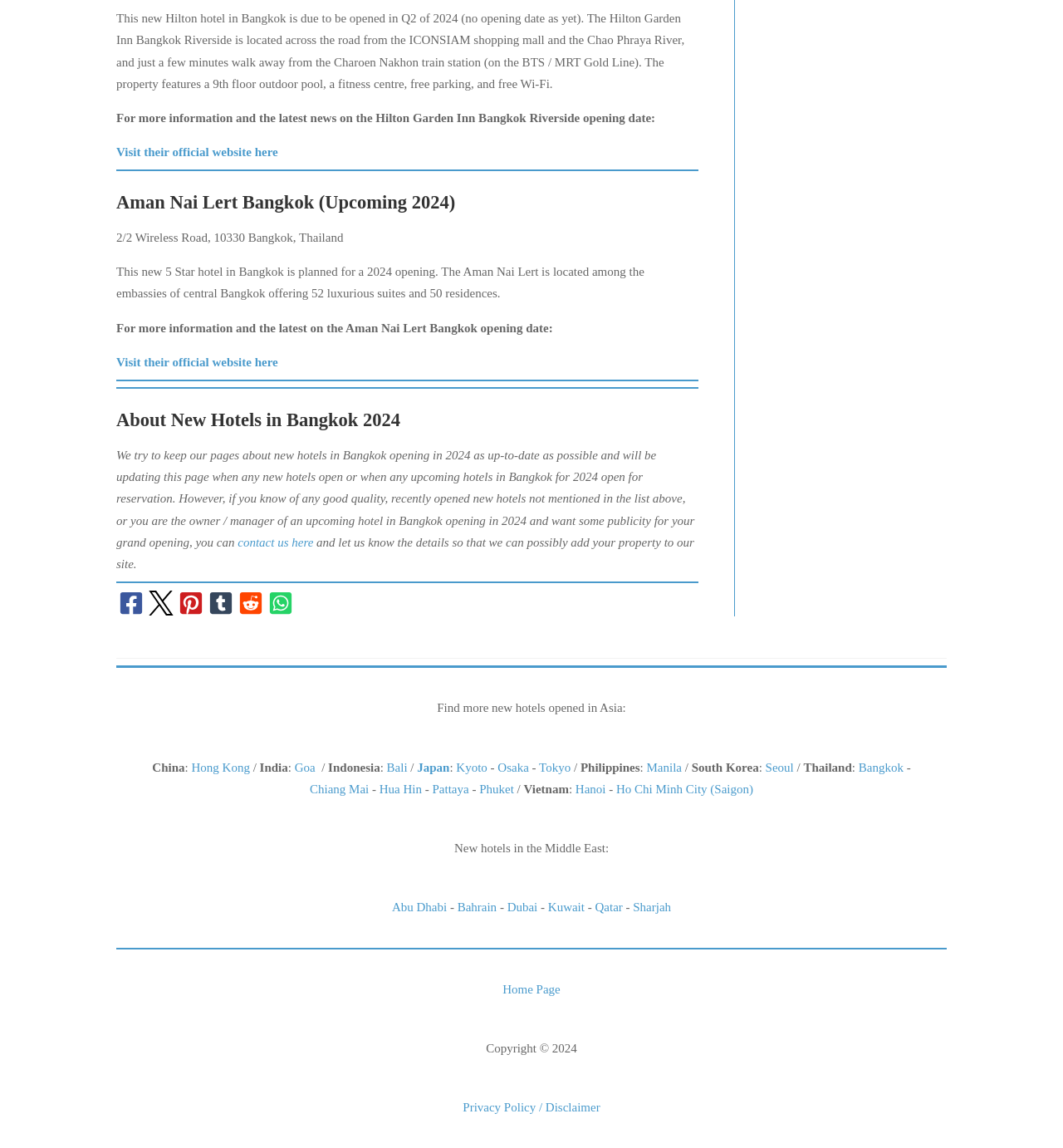Determine the coordinates of the bounding box for the clickable area needed to execute this instruction: "Find new hotels in China".

[0.18, 0.663, 0.235, 0.674]